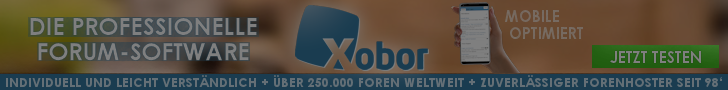What is the background of the banner?
Observe the image and answer the question with a one-word or short phrase response.

Subtle